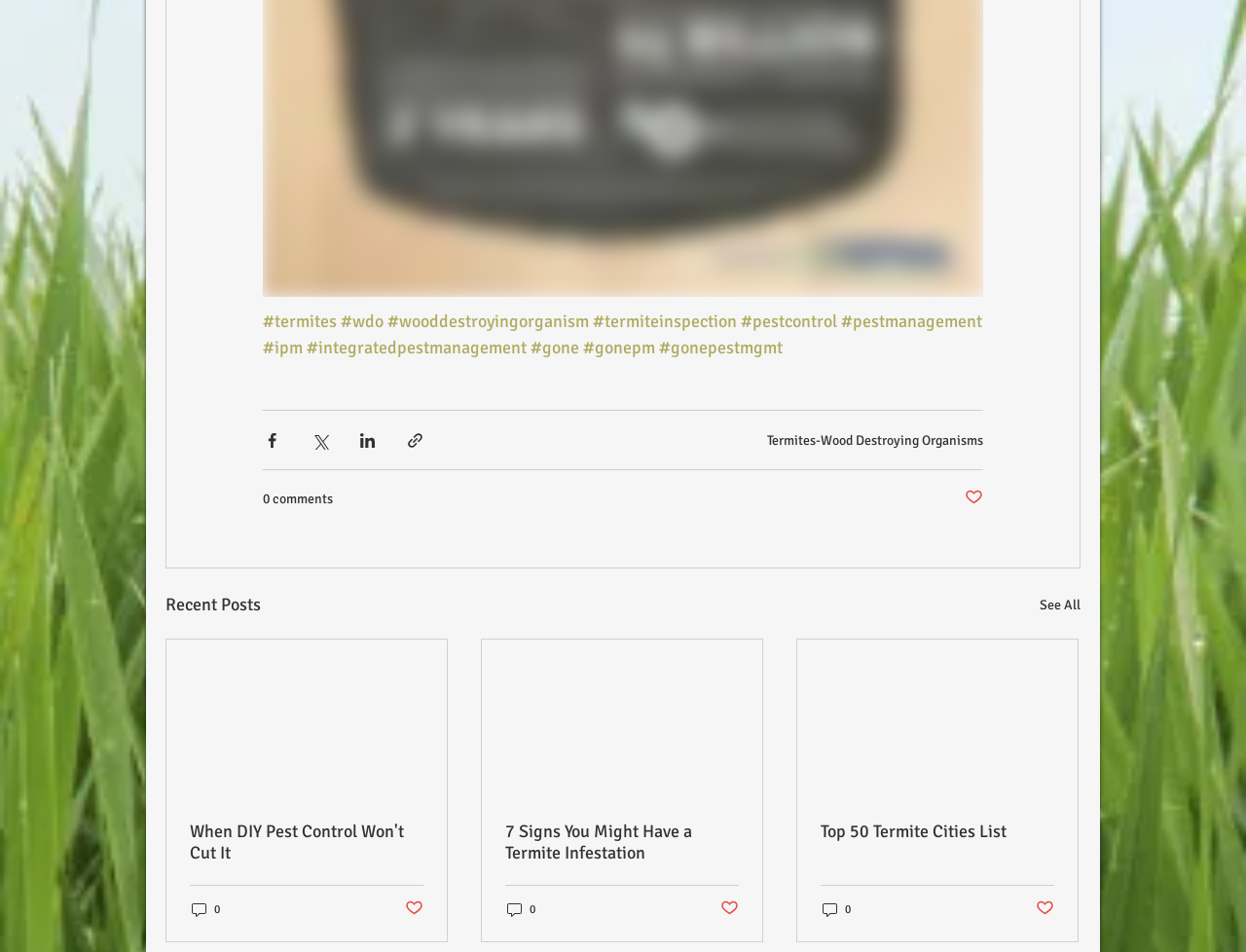Mark the bounding box of the element that matches the following description: "See All".

[0.834, 0.621, 0.867, 0.651]